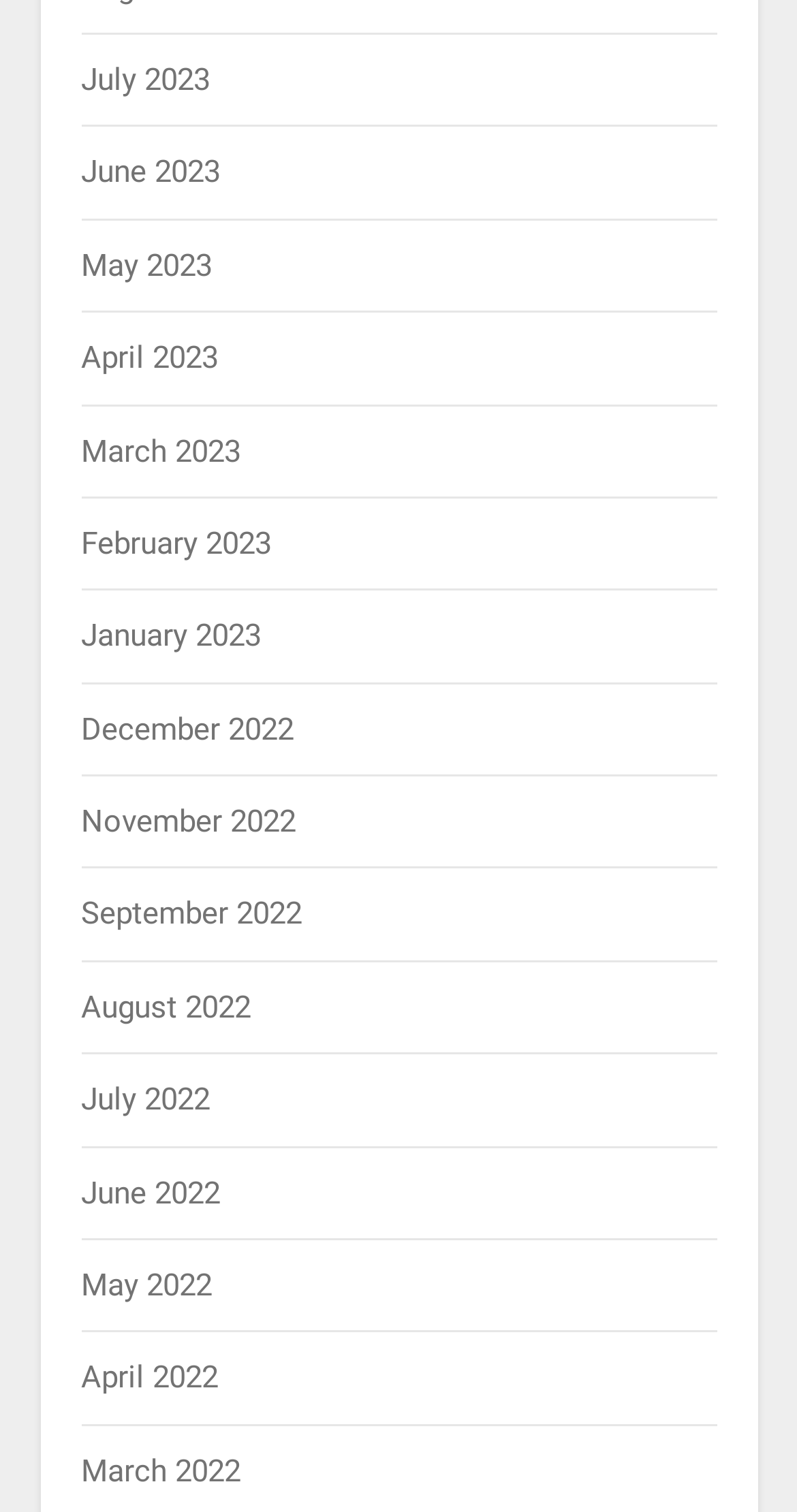How many links are there in the first row?
Can you offer a detailed and complete answer to this question?

I analyzed the bounding box coordinates of the links and found that the first four links ('July 2023', 'June 2023', 'May 2023', and 'April 2023') have similar y1 and y2 coordinates, indicating that they are in the same row. Therefore, there are 4 links in the first row.